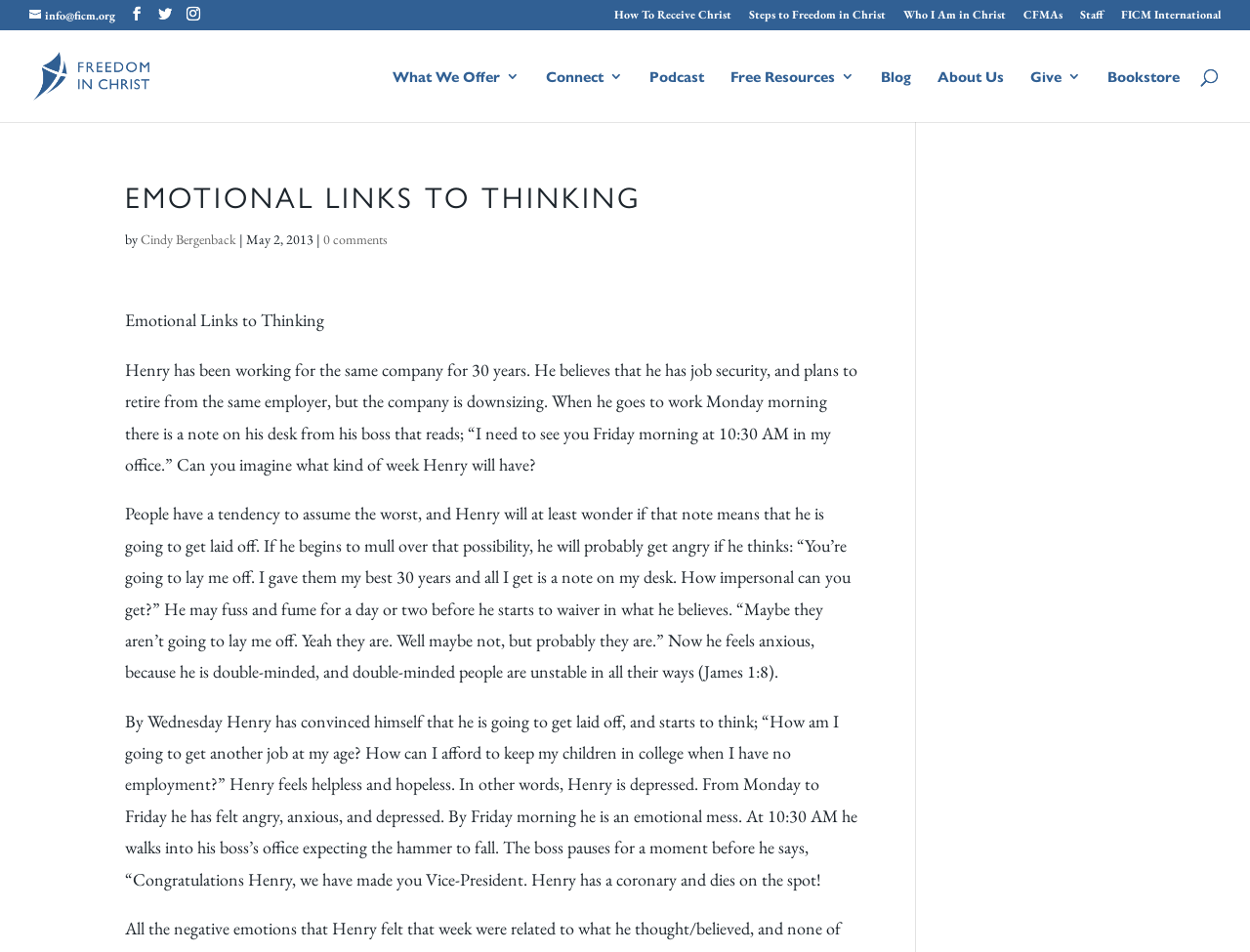Determine the bounding box coordinates of the section to be clicked to follow the instruction: "Listen to the 'Podcast'". The coordinates should be given as four float numbers between 0 and 1, formatted as [left, top, right, bottom].

[0.52, 0.073, 0.563, 0.128]